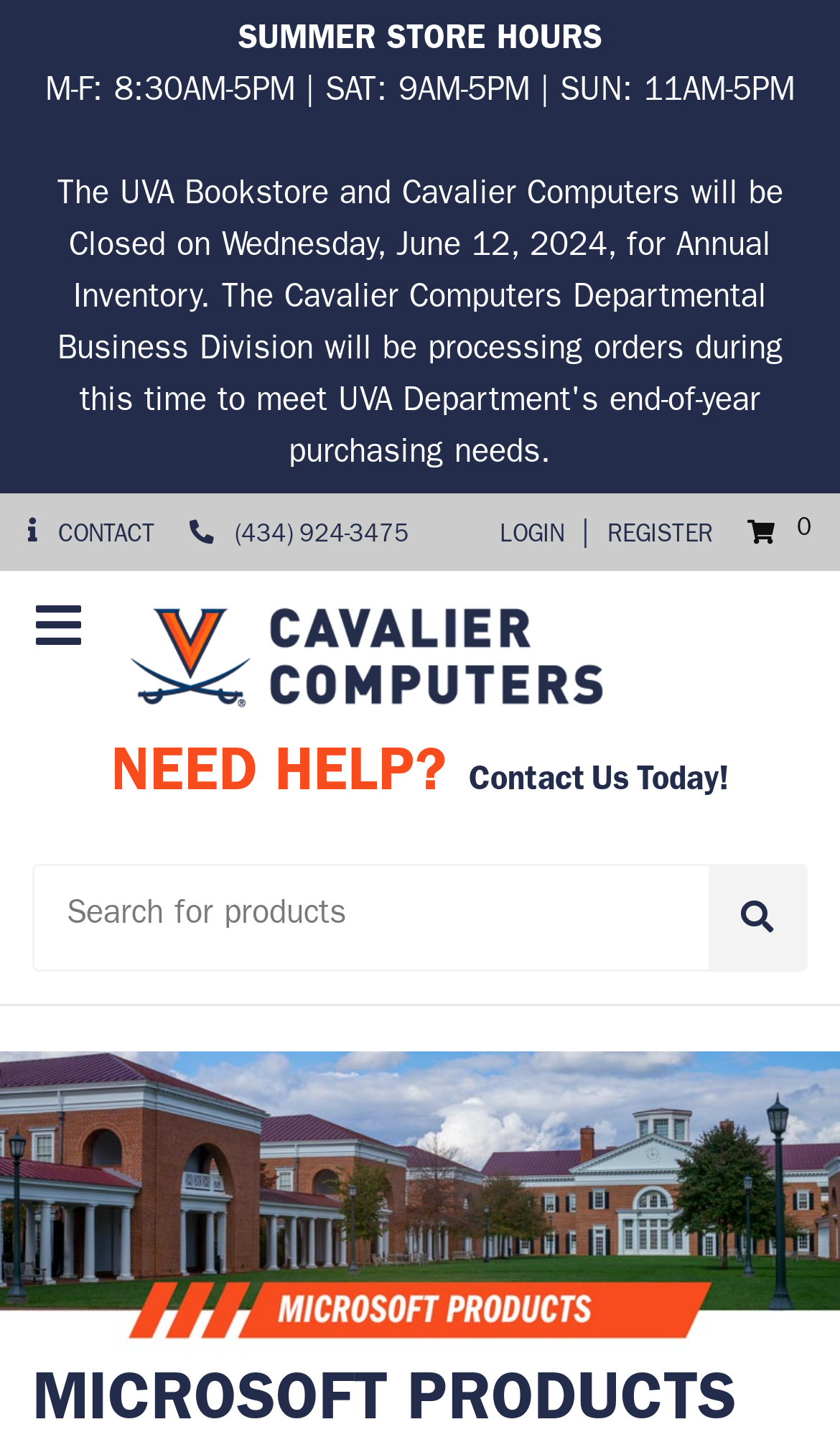Explain the webpage's layout and main content in detail.

The webpage is about Microsoft software and Cavalier Computers. At the top, there is a section displaying the summer store hours, which includes the days of the week and corresponding operating hours. Below this section, there are several links and buttons aligned horizontally, including "CONTACT", "CALL US", "LOGIN", "REGISTER", and "Cart" with a count of 0 items. 

To the left of these links, there is a sidebar toggle button. Next to it, there is a link to "Cavalier Computers". 

Further down, there is a call-to-action link "NEED HELP? Contact Us Today!" with a heading "NEED HELP?" above it. Below this, there is a search box with a placeholder text "Search for products" and a "Search" button to its right.

The main content of the page is an image showcasing Microsoft products, taking up most of the page's width. At the very bottom, there is a "Back to top" link.